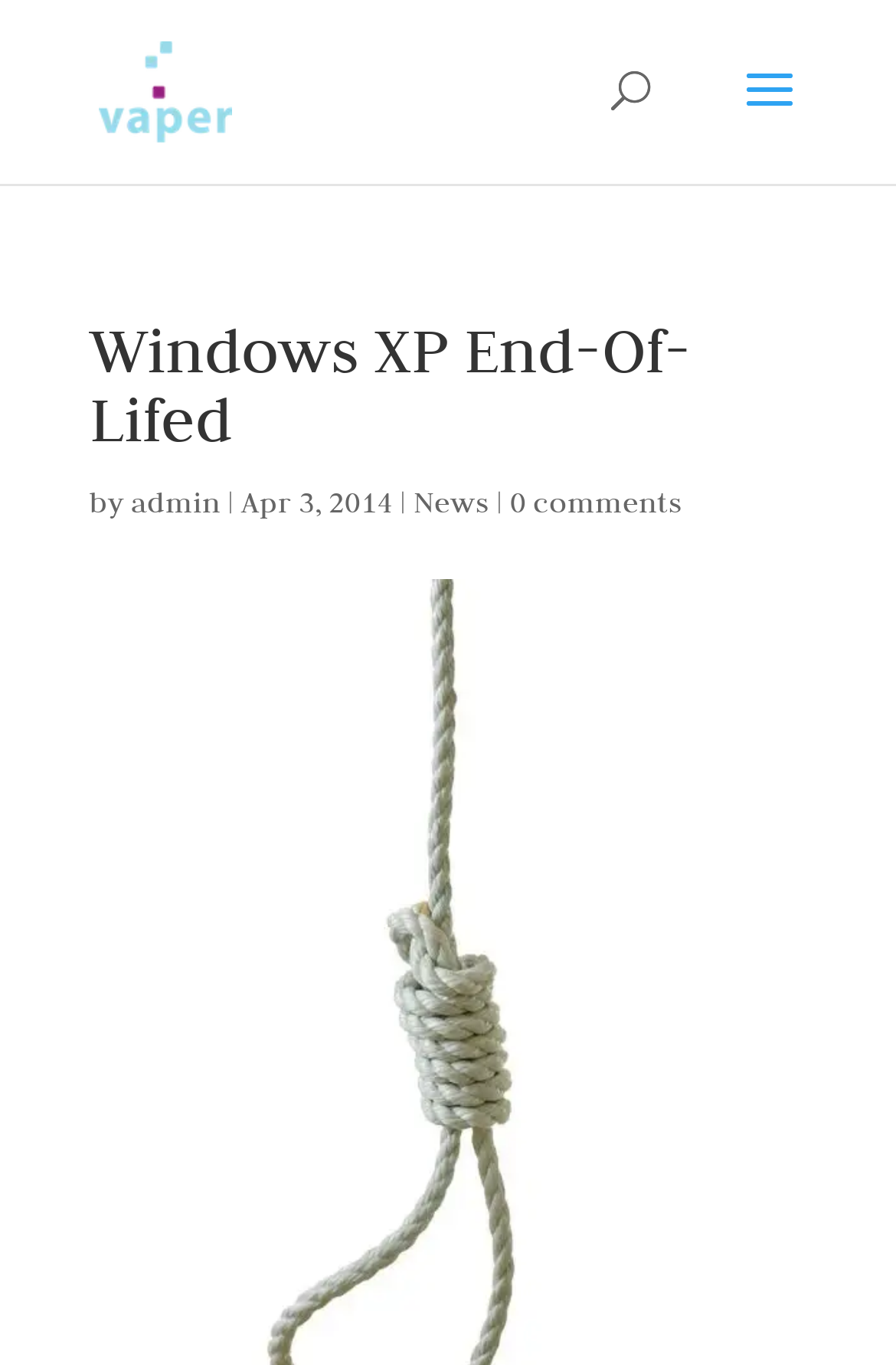Please answer the following question as detailed as possible based on the image: 
What is the name of the software company?

The name of the software company can be found in the top-left corner of the webpage, where it says 'Vaper Software' with an image next to it.